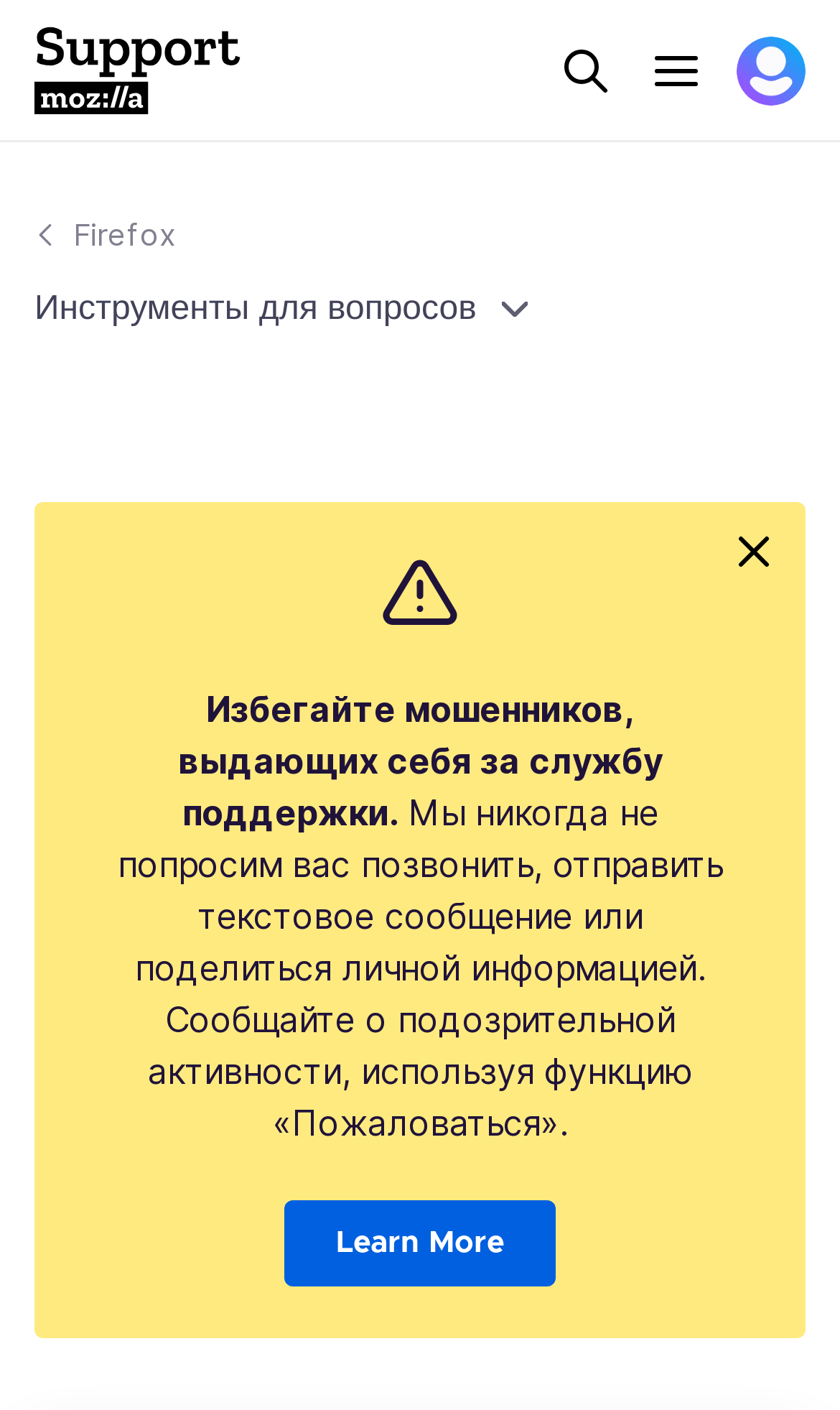Please identify the bounding box coordinates of the element's region that needs to be clicked to fulfill the following instruction: "Click the Firefox link". The bounding box coordinates should consist of four float numbers between 0 and 1, i.e., [left, top, right, bottom].

[0.087, 0.15, 0.21, 0.182]